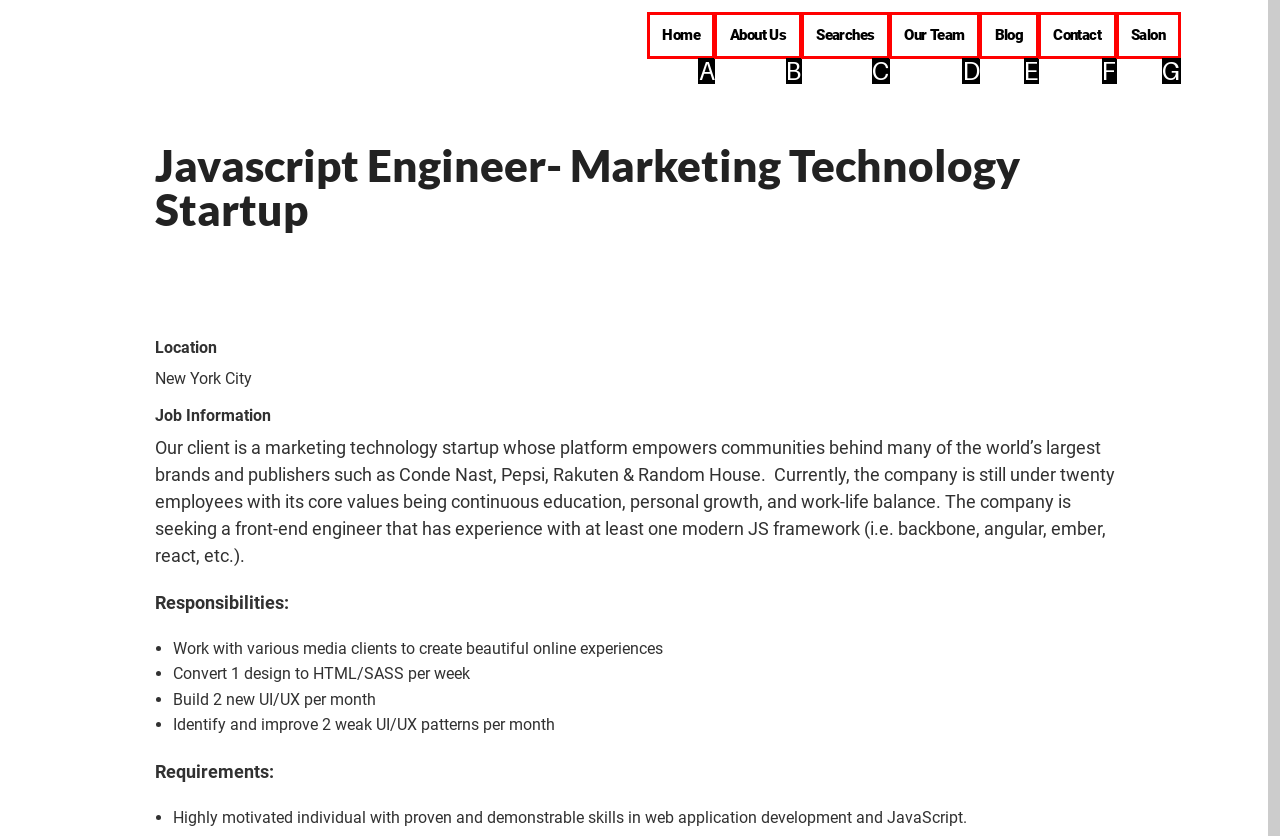Choose the option that best matches the element: About Us
Respond with the letter of the correct option.

B